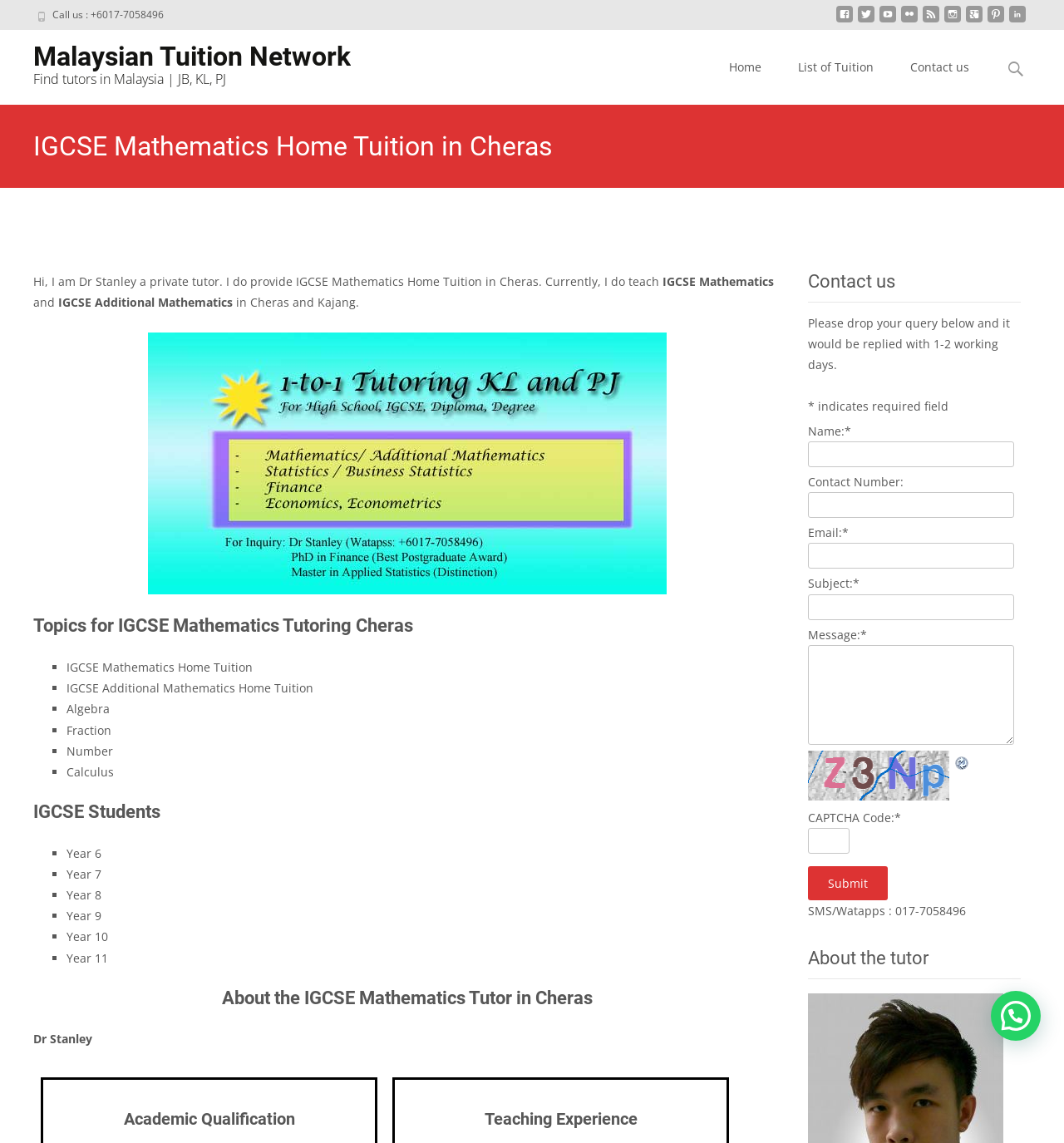Create a detailed narrative describing the layout and content of the webpage.

This webpage is about Dr. Stanley, a private tutor who provides IGCSE Mathematics Home Tuition in Cheras. At the top of the page, there are several social media links and a phone number, "Call us : +6017-7058496". Below that, there is a navigation menu with links to "Home", "List of Tuition", and "Contact us". 

The main content of the page is divided into several sections. The first section introduces Dr. Stanley as a private tutor who teaches IGCSE Mathematics and IGCSE Additional Mathematics in Cheras and Kajang. There is also an image of Dr. Stanley on the right side of this section.

The next section lists the topics covered in IGCSE Mathematics tutoring, including Algebra, Fraction, Number, and Calculus. Following that, there is a section about IGCSE students, which lists the years from Year 6 to Year 11.

The third section is about Dr. Stanley, the IGCSE Mathematics tutor in Cheras, and includes his academic qualifications and teaching experience.

The final section is a contact form where visitors can fill in their name, contact number, email, subject, and message to reach out to Dr. Stanley. There is also a CAPTCHA image and a "Refresh Image" link below the form.